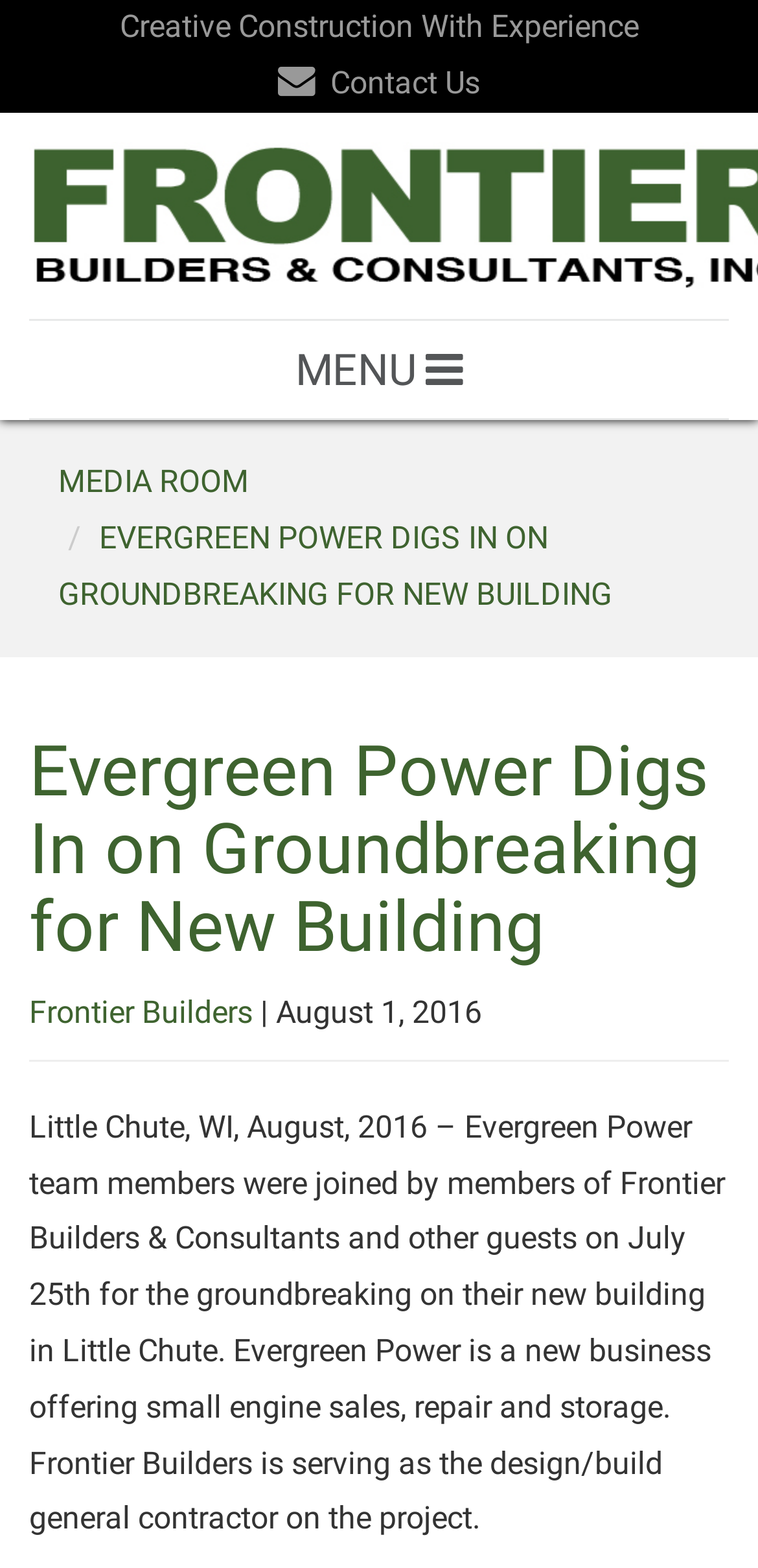Locate the headline of the webpage and generate its content.

Evergreen Power Digs In on Groundbreaking for New Building